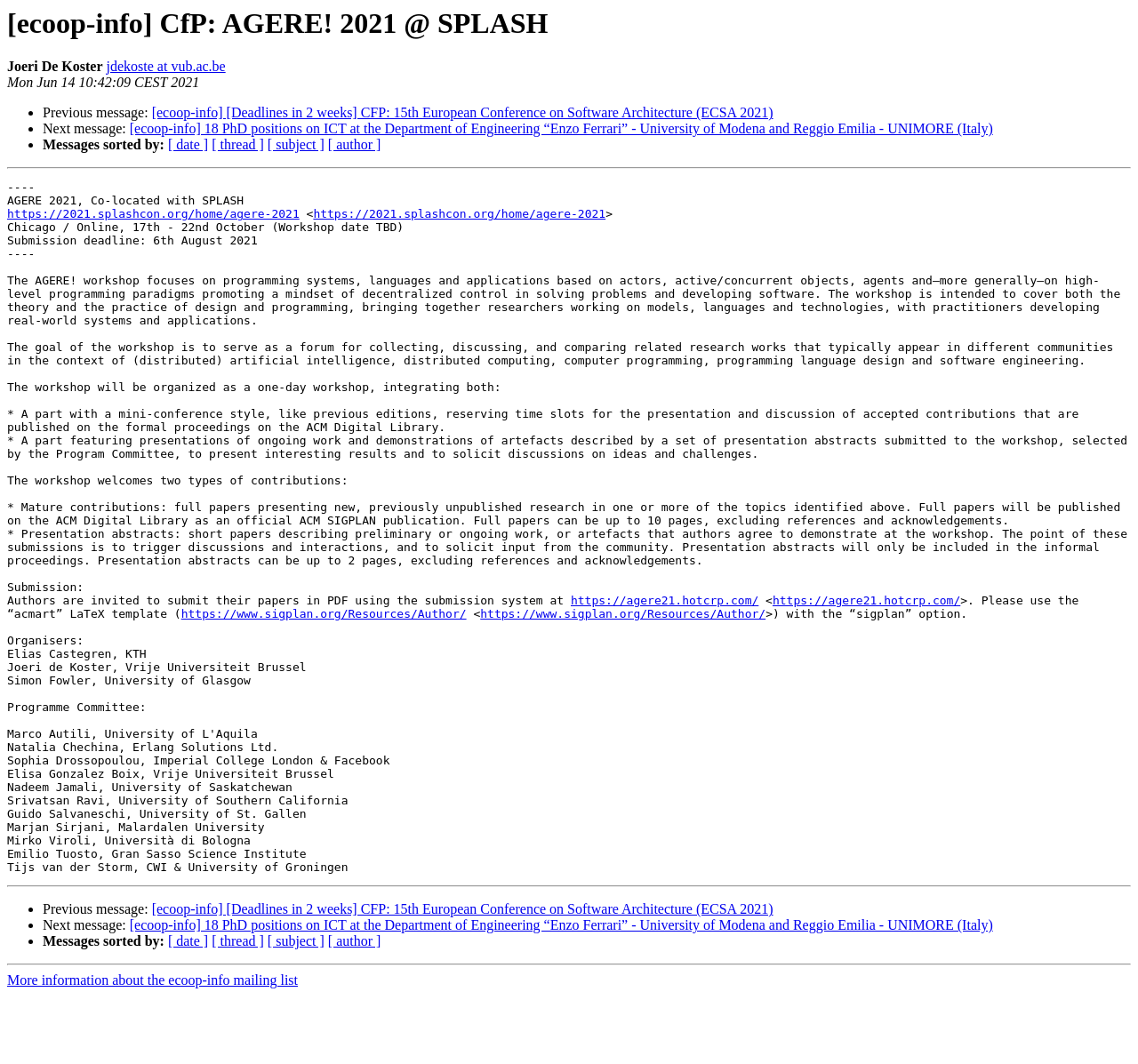Identify and extract the main heading of the webpage.

[ecoop-info] CfP: AGERE! 2021 @ SPLASH